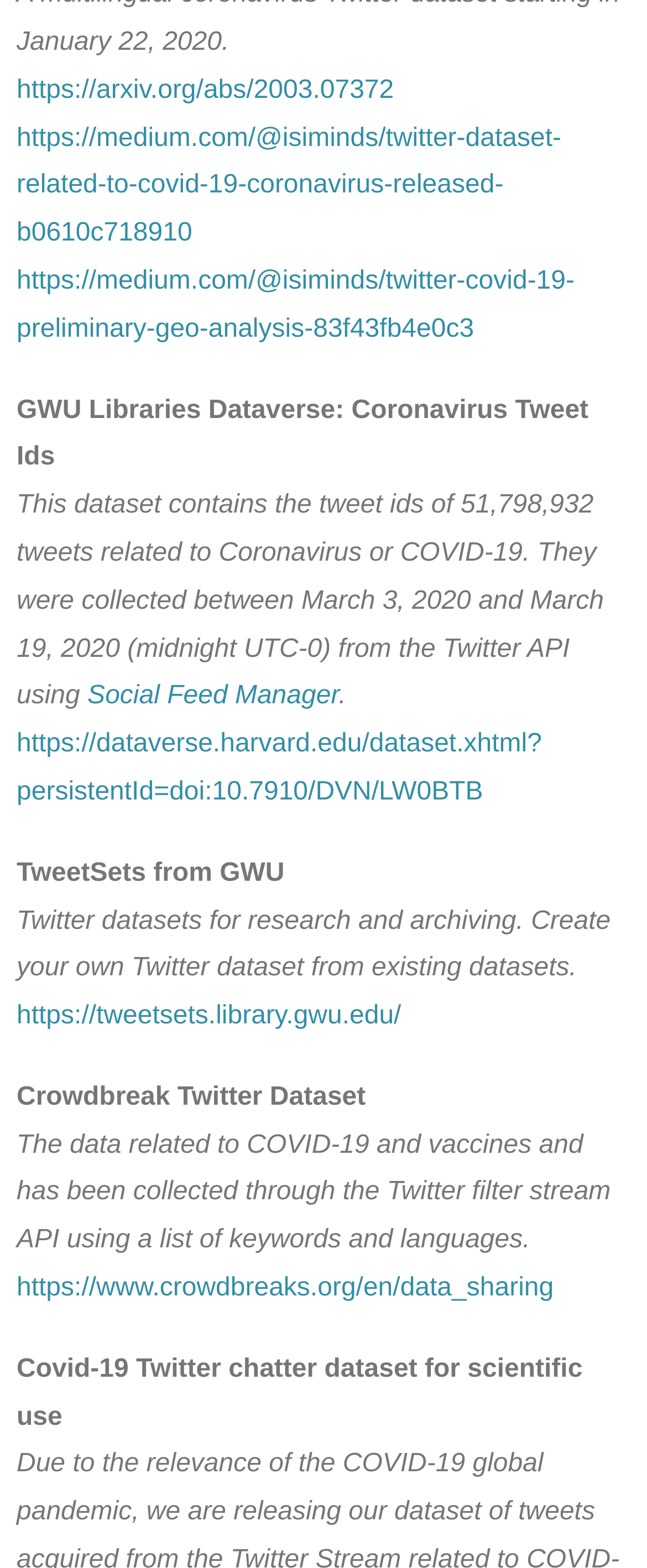Locate the bounding box coordinates of the clickable region necessary to complete the following instruction: "View the Covid-19 Twitter chatter dataset". Provide the coordinates in the format of four float numbers between 0 and 1, i.e., [left, top, right, bottom].

[0.026, 0.864, 0.9, 0.913]